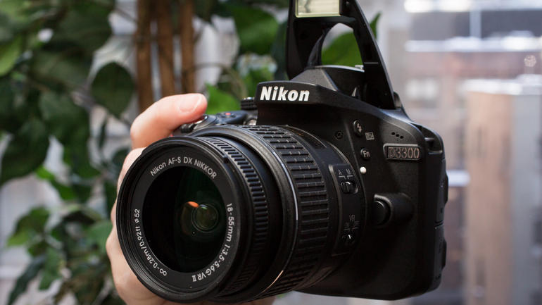Look at the image and give a detailed response to the following question: What is the approximate price of the Nikon D3300?

The caption provides the pricing information of the Nikon D3300, stating that it is available for purchase at approximately $496 on platforms like Amazon.